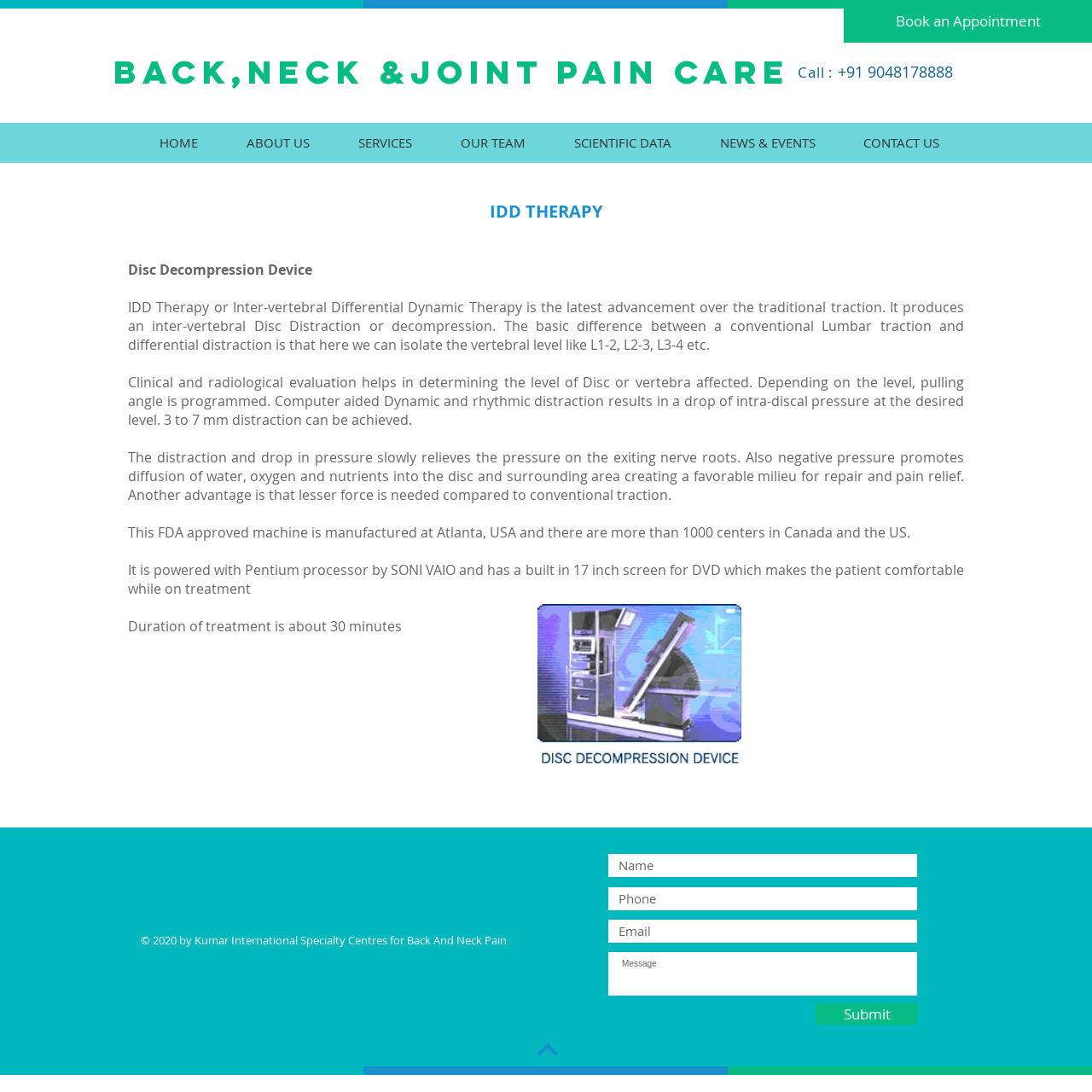What is the name of the device used for IDD Therapy?
Carefully analyze the image and provide a detailed answer to the question.

I found the answer by reading the text that describes IDD Therapy, which mentions that the device used is called the Disc Decompression Device.